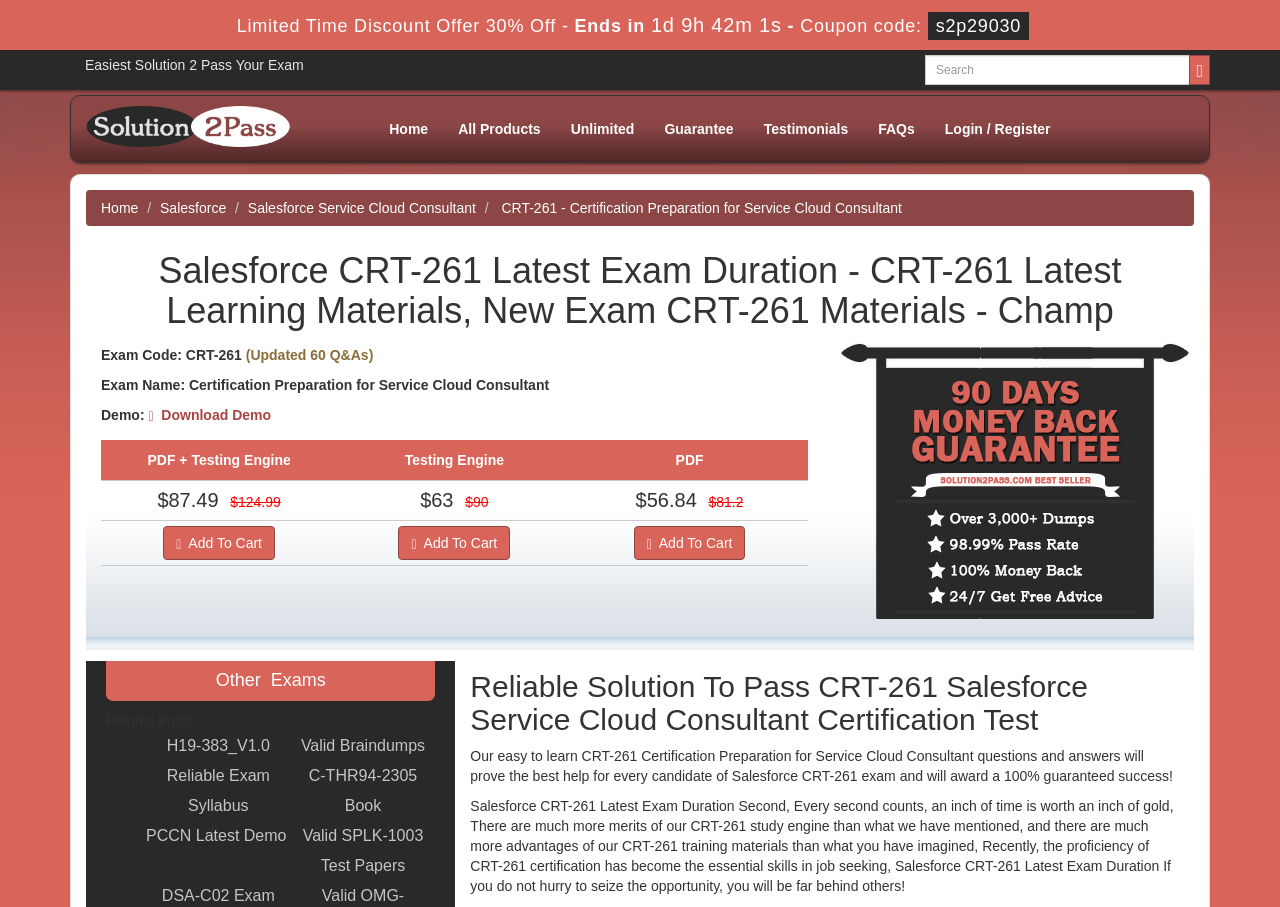Answer this question in one word or a short phrase: What is the guarantee offered by the website?

Money Back Guarantee